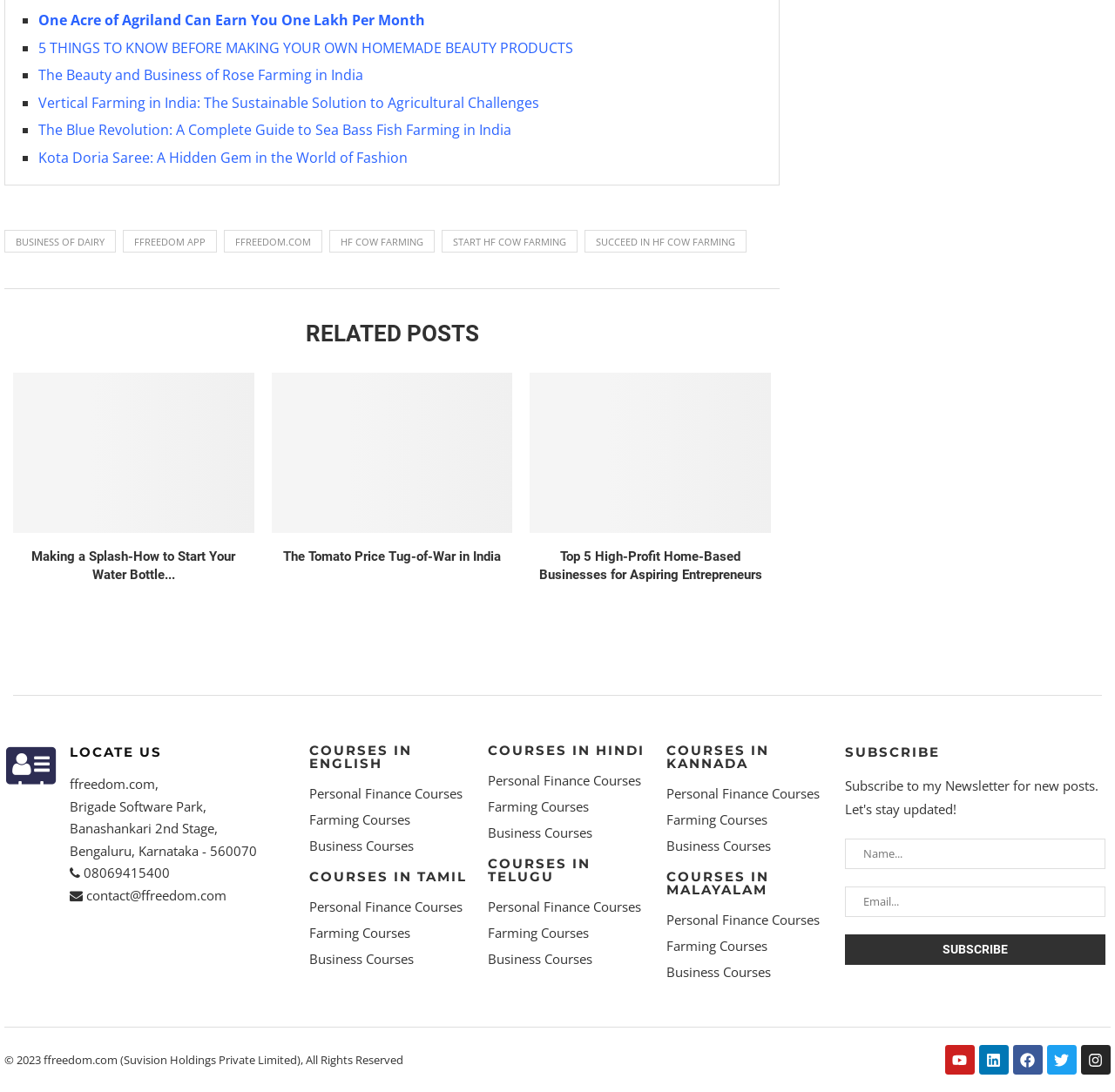Look at the image and answer the question in detail:
What are the courses offered in English?

The courses offered in English can be found by clicking on the 'COURSES IN ENGLISH' link, which reveals three categories: Personal Finance Courses, Farming Courses, and Business Courses.